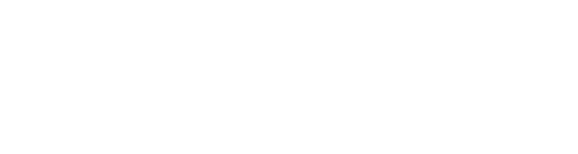Use a single word or phrase to answer the following:
What is the purpose of the Skim Lite product?

Skim-coating, smoothing, and leveling surfaces